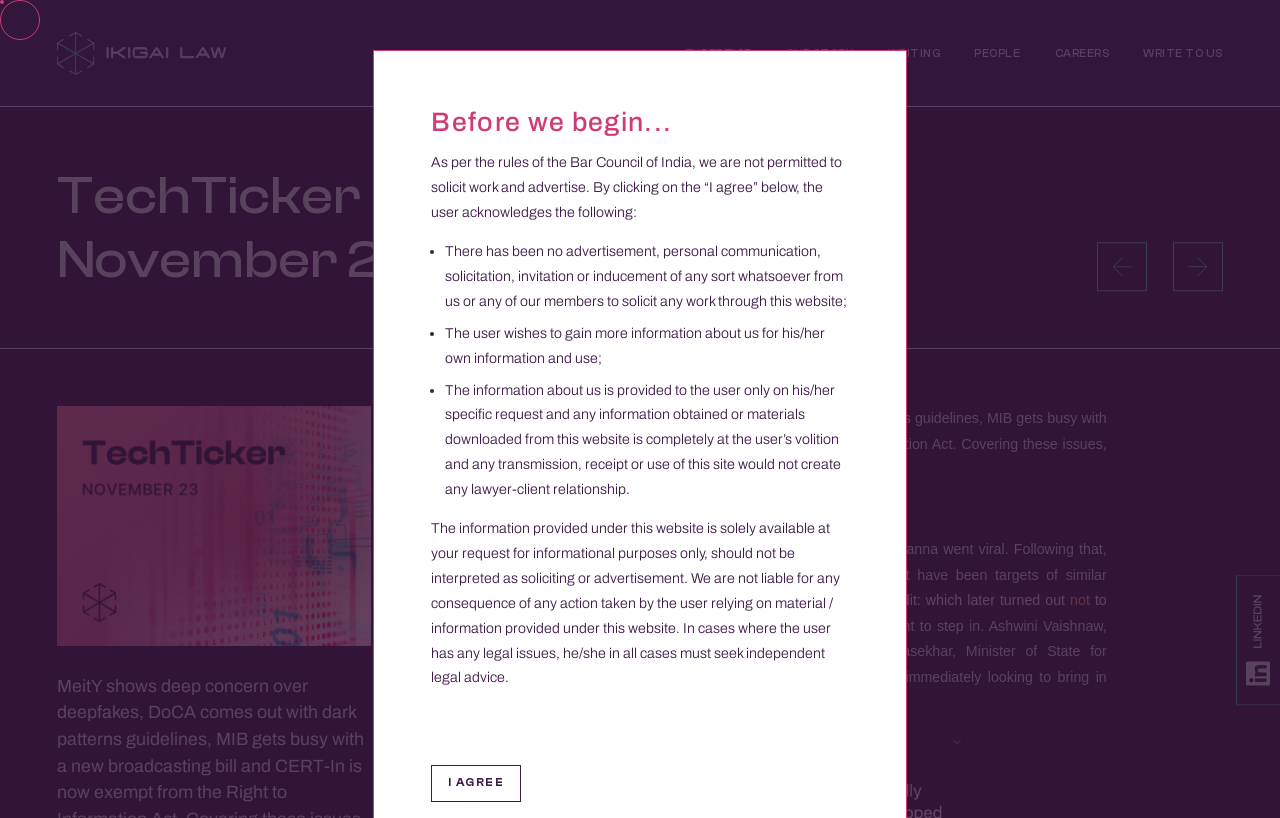What is the name of the law firm?
Please respond to the question with a detailed and thorough explanation.

The question can be answered by looking at the top-left corner of the webpage, where there is a link with the text 'IKIGAI LAW' and an image with the same name. This suggests that IKIGAI LAW is the name of the law firm.